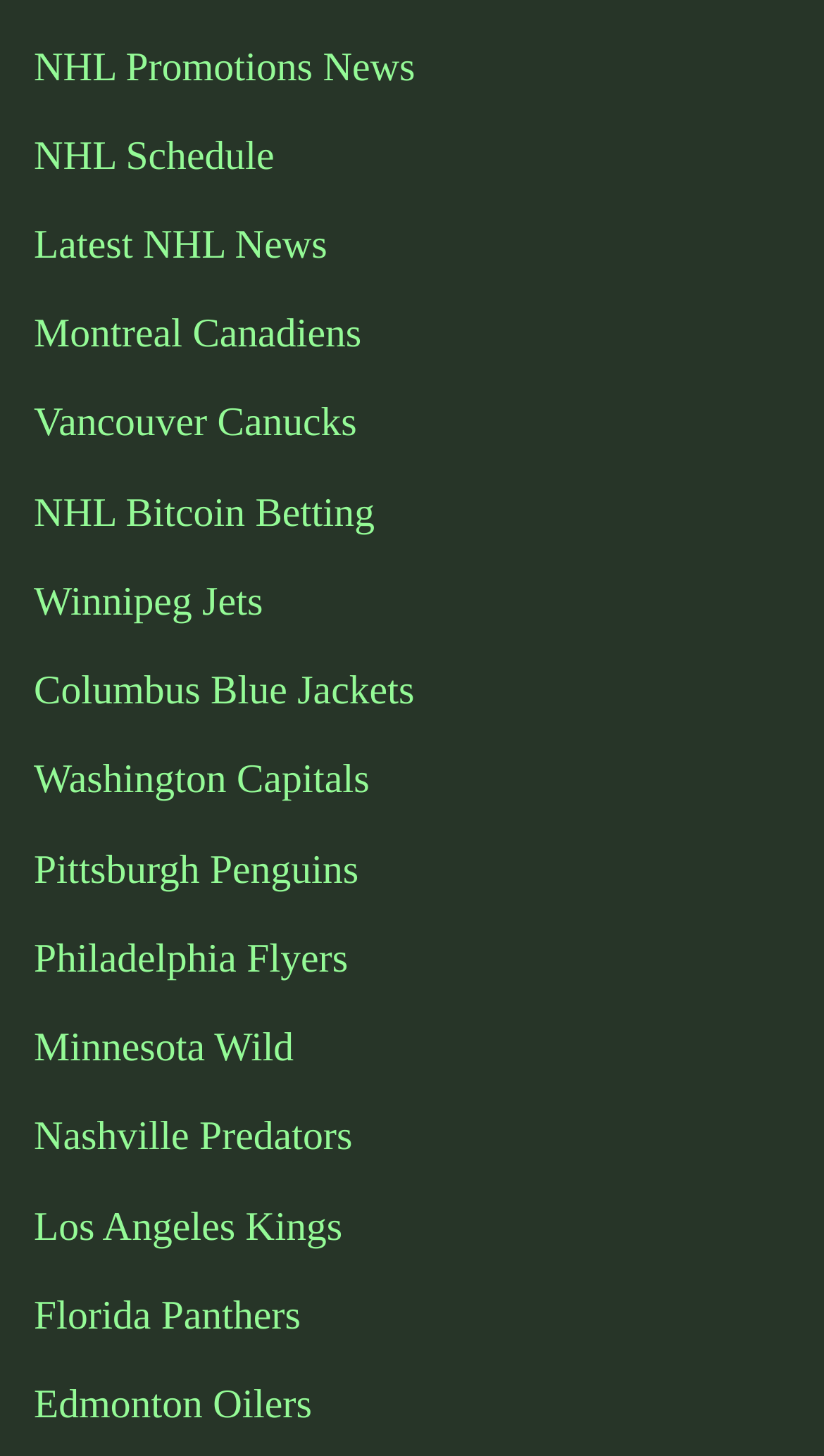Given the element description: "Pittsburgh Penguins", predict the bounding box coordinates of this UI element. The coordinates must be four float numbers between 0 and 1, given as [left, top, right, bottom].

[0.041, 0.578, 1.0, 0.62]